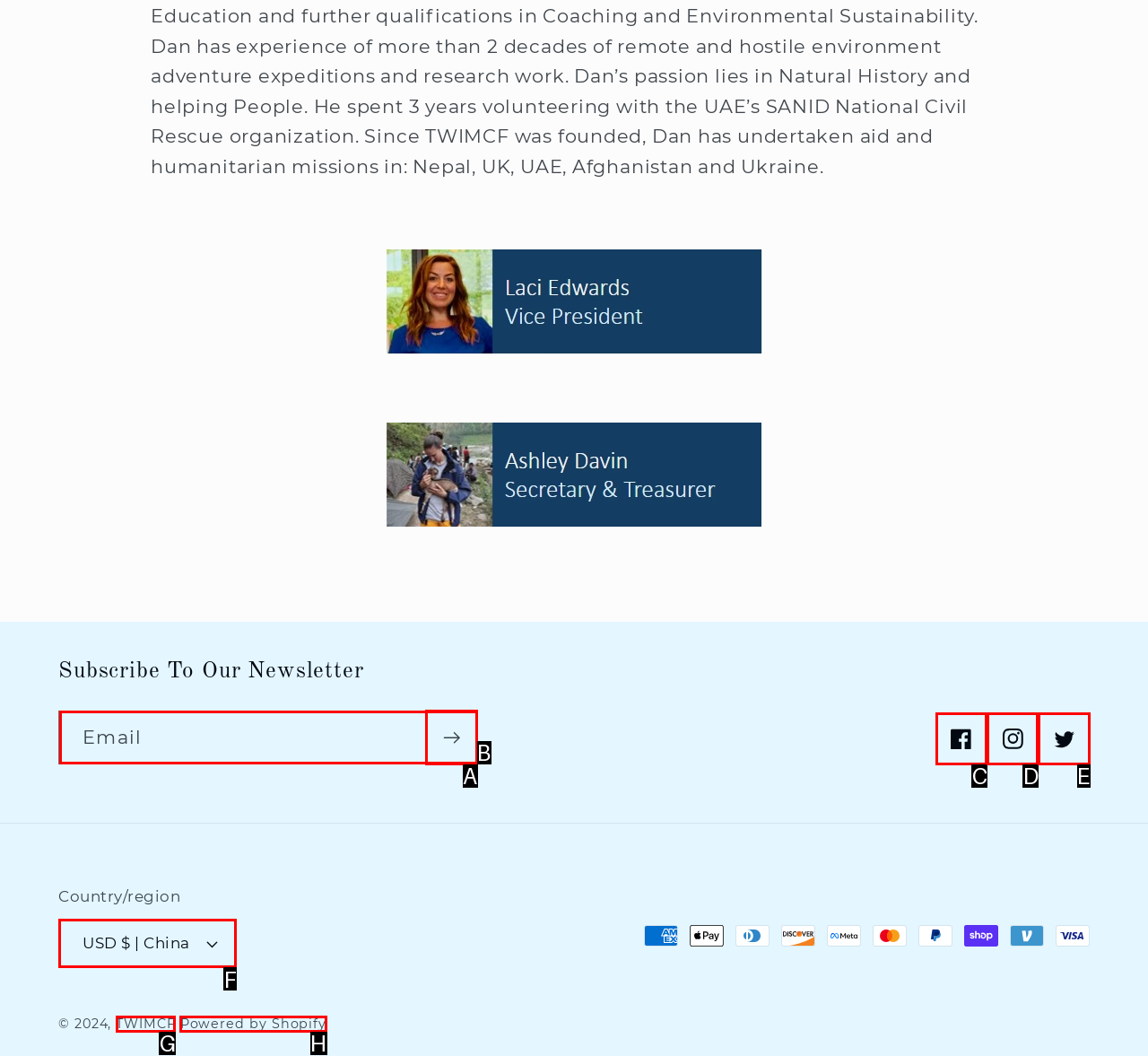Select the HTML element that corresponds to the description: Powered by Shopify
Reply with the letter of the correct option from the given choices.

H